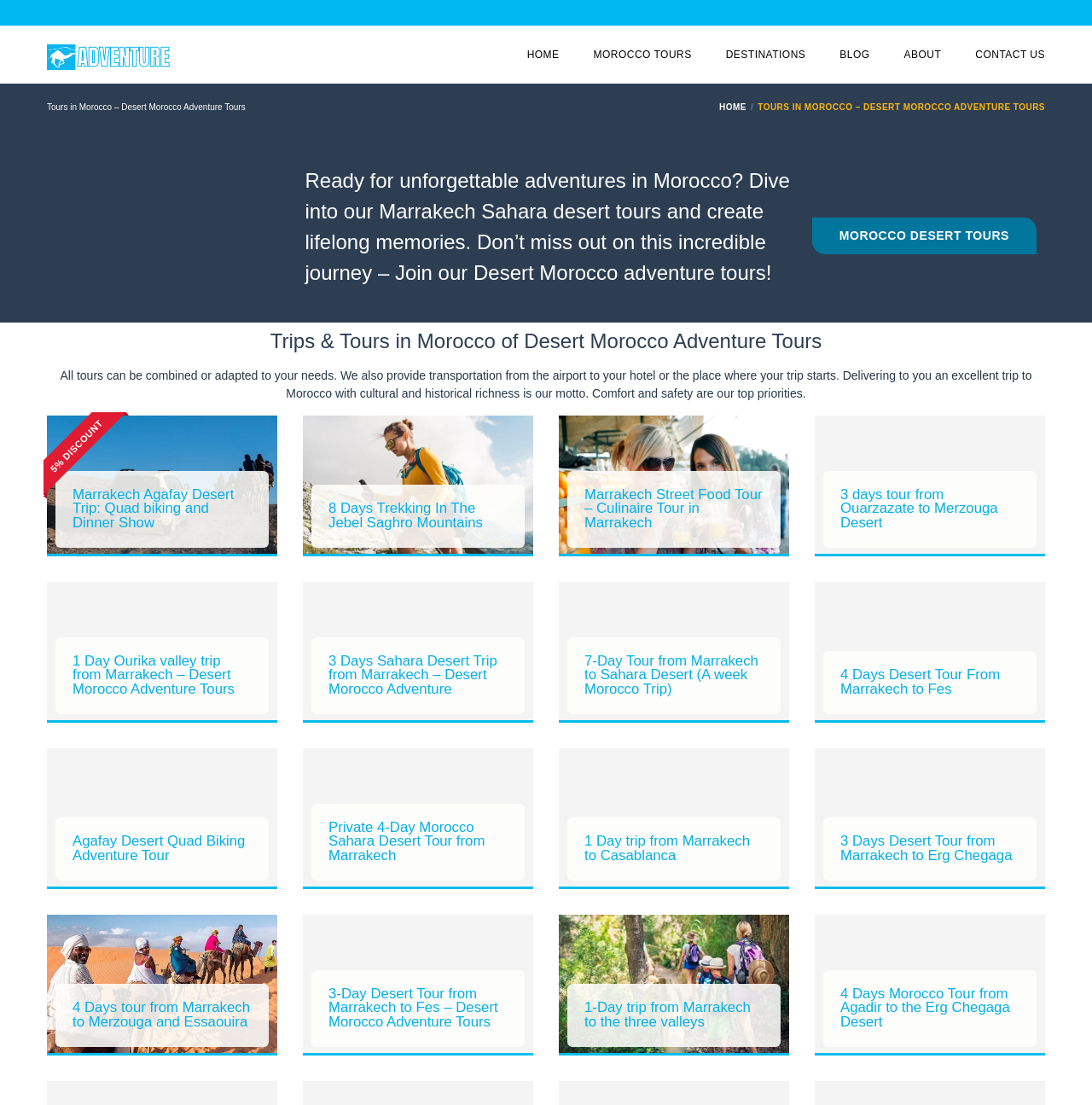Find the bounding box coordinates for the element that must be clicked to complete the instruction: "Explore the 'Marrakech Agafay Desert Trip' tour". The coordinates should be four float numbers between 0 and 1, indicated as [left, top, right, bottom].

[0.043, 0.376, 0.254, 0.503]